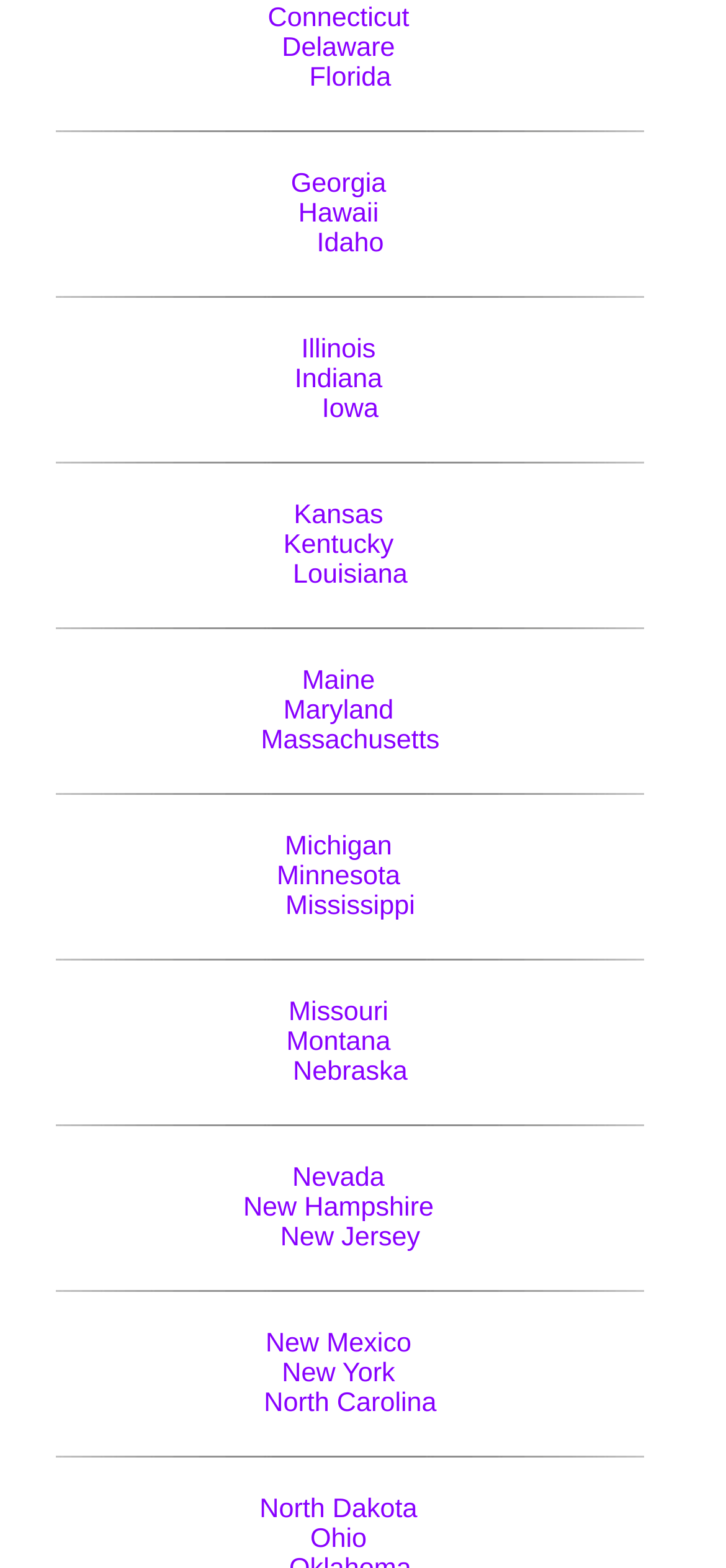Kindly determine the bounding box coordinates of the area that needs to be clicked to fulfill this instruction: "Click on Connecticut".

[0.369, 0.002, 0.564, 0.021]